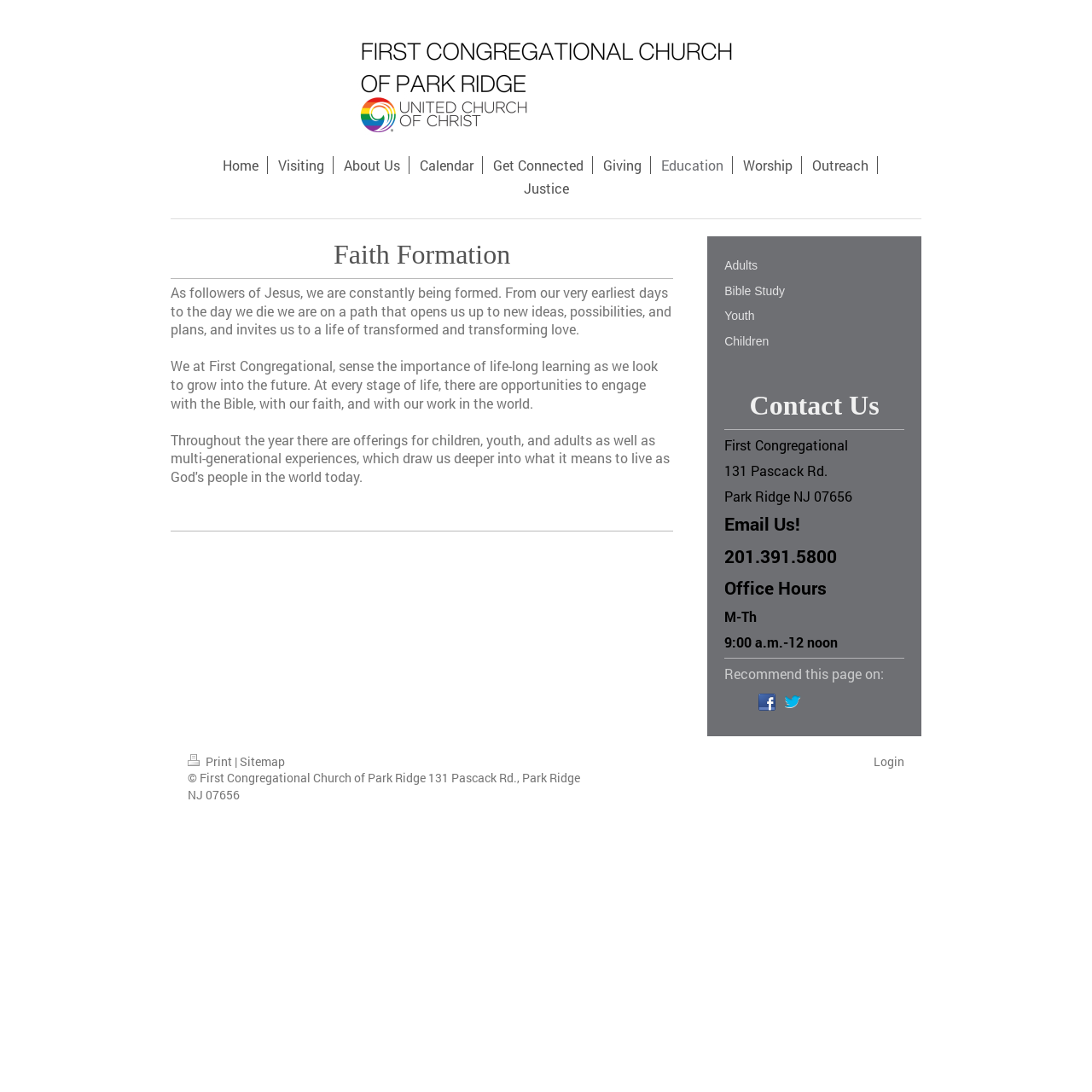Find the bounding box coordinates of the element you need to click on to perform this action: 'Print the current page'. The coordinates should be represented by four float values between 0 and 1, in the format [left, top, right, bottom].

[0.172, 0.69, 0.215, 0.705]